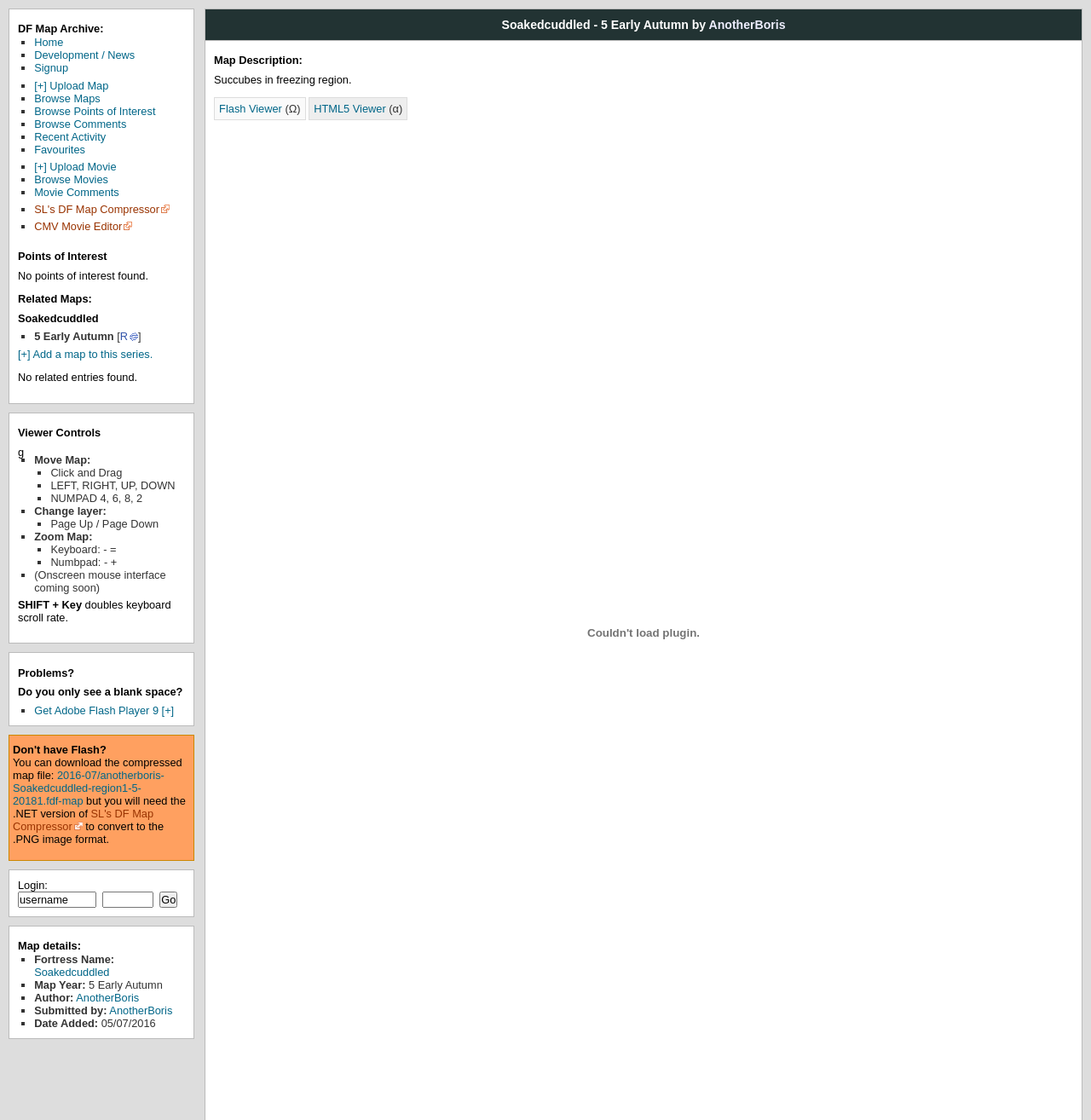What is the name of the link to upload a map?
From the details in the image, provide a complete and detailed answer to the question.

The link to upload a map can be found in the 'DF Map Archive:' section, which lists '[+] Upload Map' as one of the options.